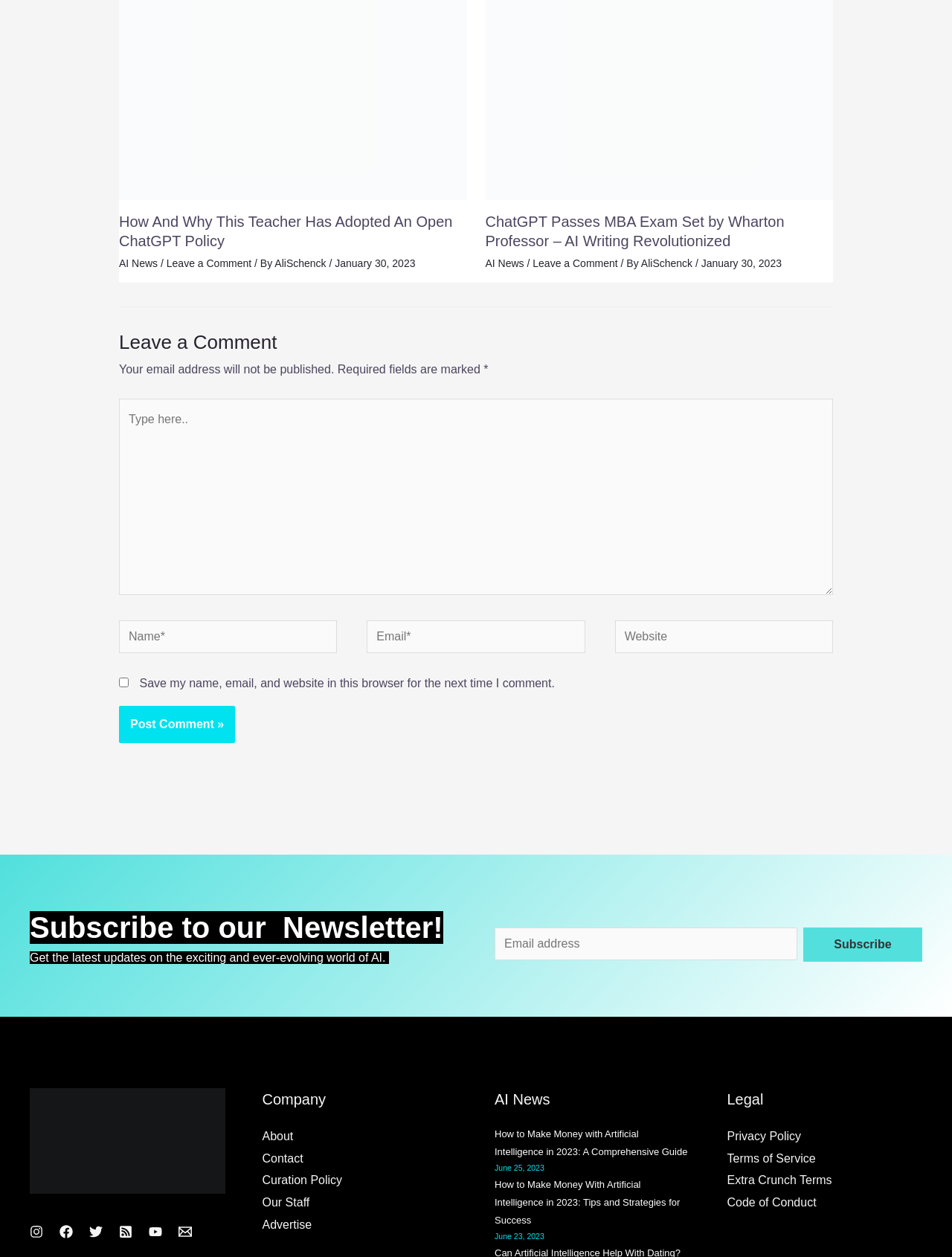Please locate the bounding box coordinates of the region I need to click to follow this instruction: "Leave a comment".

[0.125, 0.205, 0.264, 0.214]